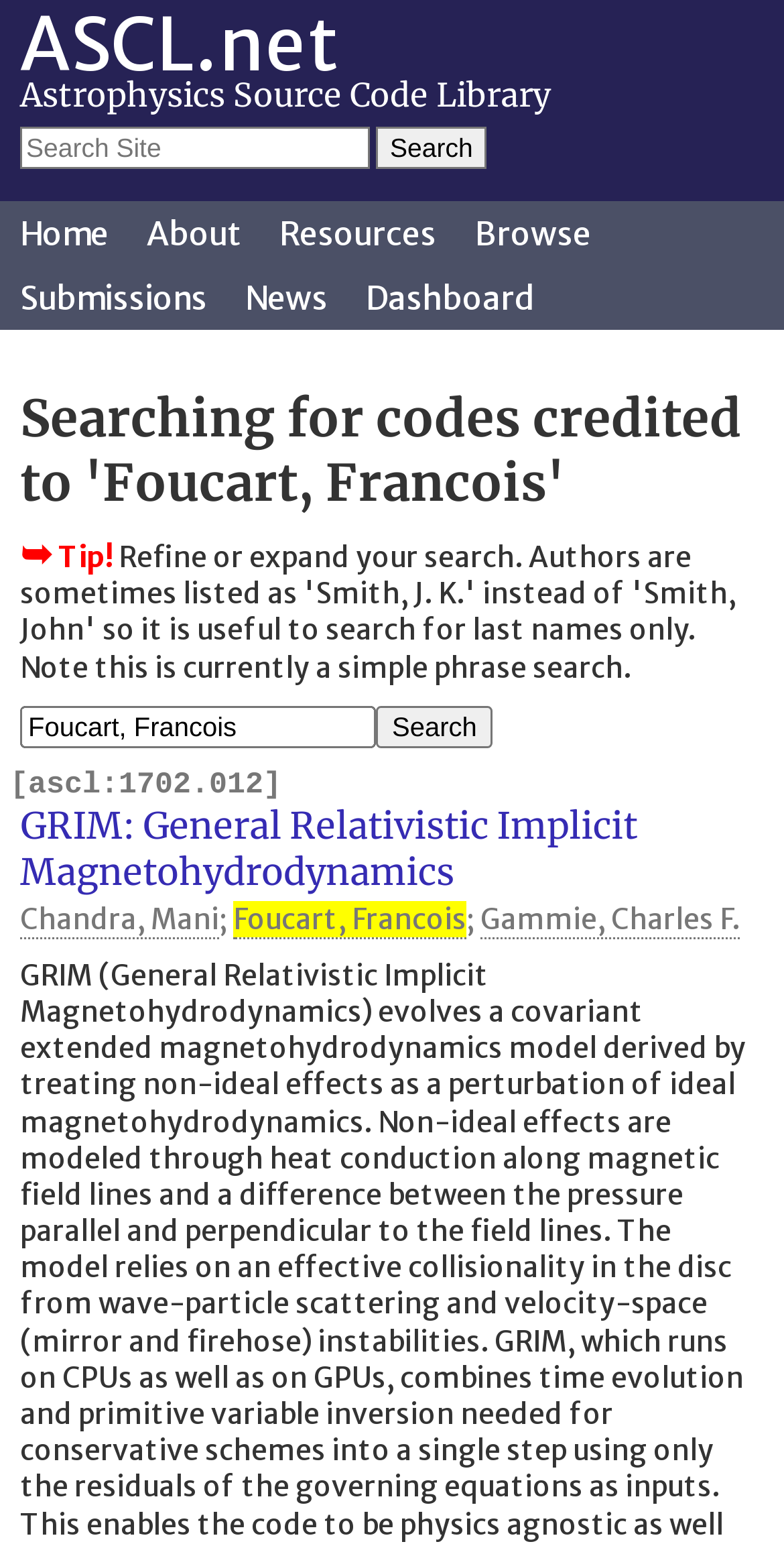Please specify the bounding box coordinates of the element that should be clicked to execute the given instruction: 'Browse codes'. Ensure the coordinates are four float numbers between 0 and 1, expressed as [left, top, right, bottom].

[0.585, 0.13, 0.774, 0.172]